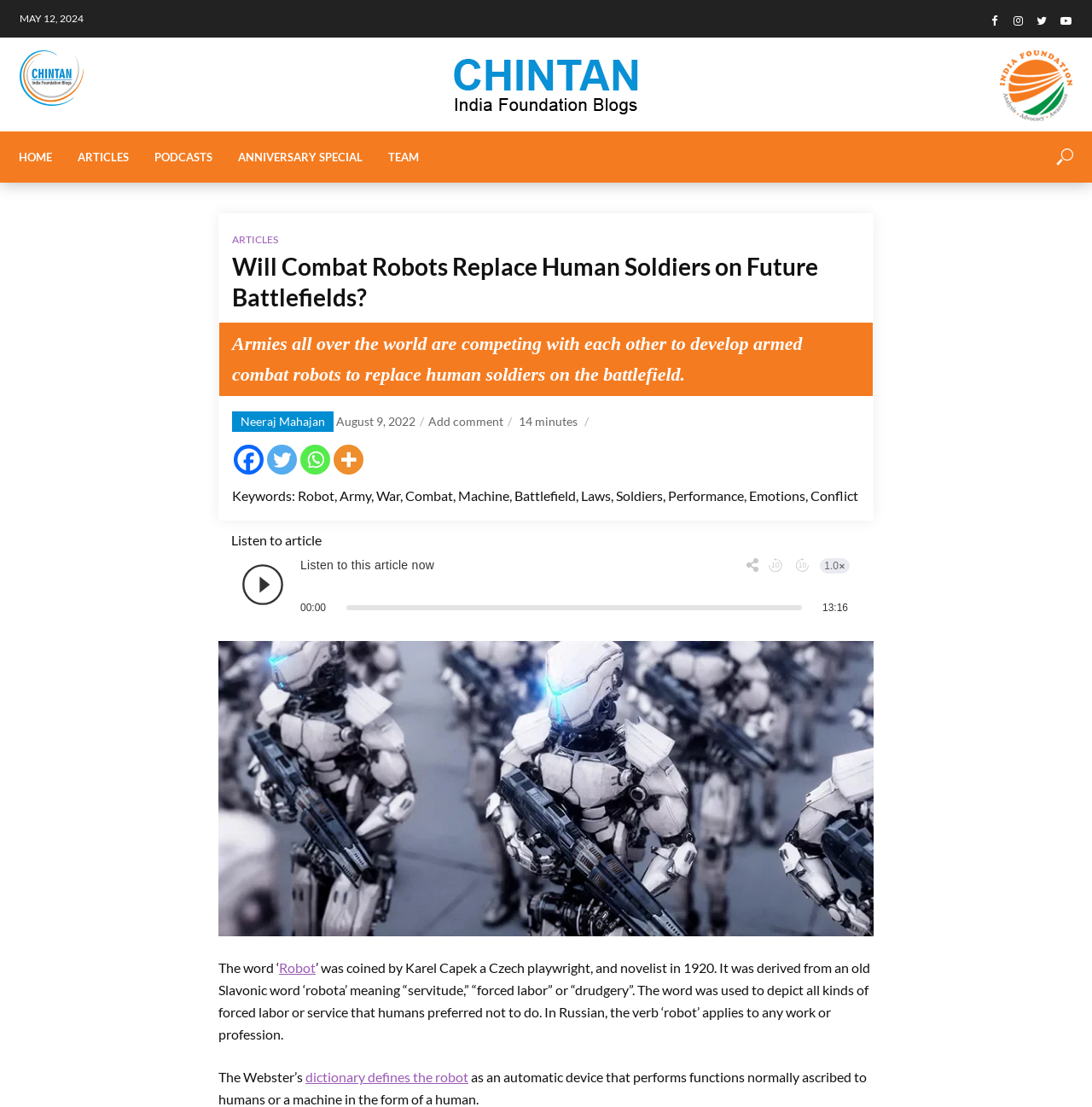Determine the bounding box for the UI element described here: "aria-label="Twitter" title="Twitter"".

[0.245, 0.402, 0.272, 0.429]